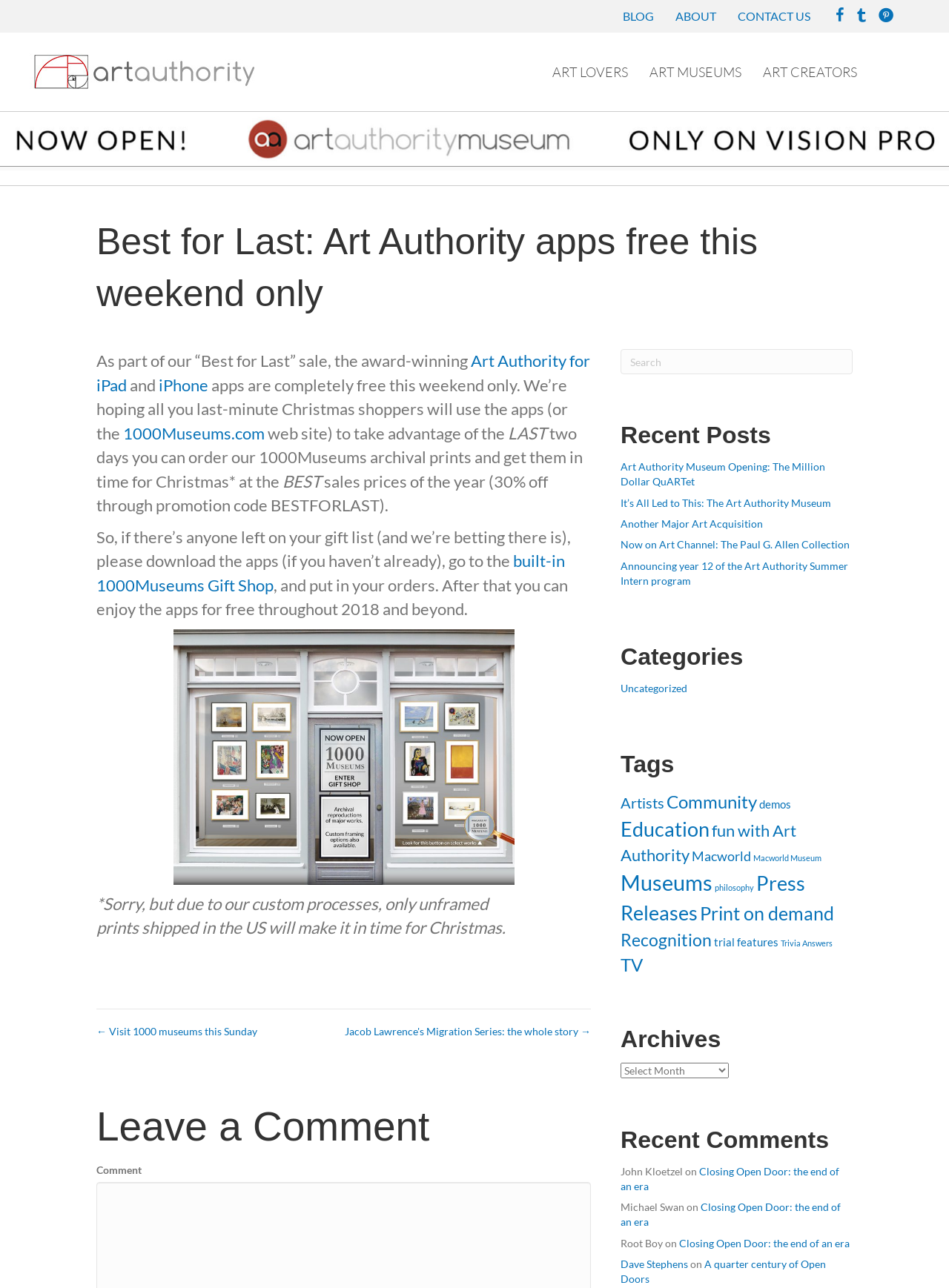Select the bounding box coordinates of the element I need to click to carry out the following instruction: "Visit the 'ART LOVERS' page".

[0.571, 0.043, 0.672, 0.069]